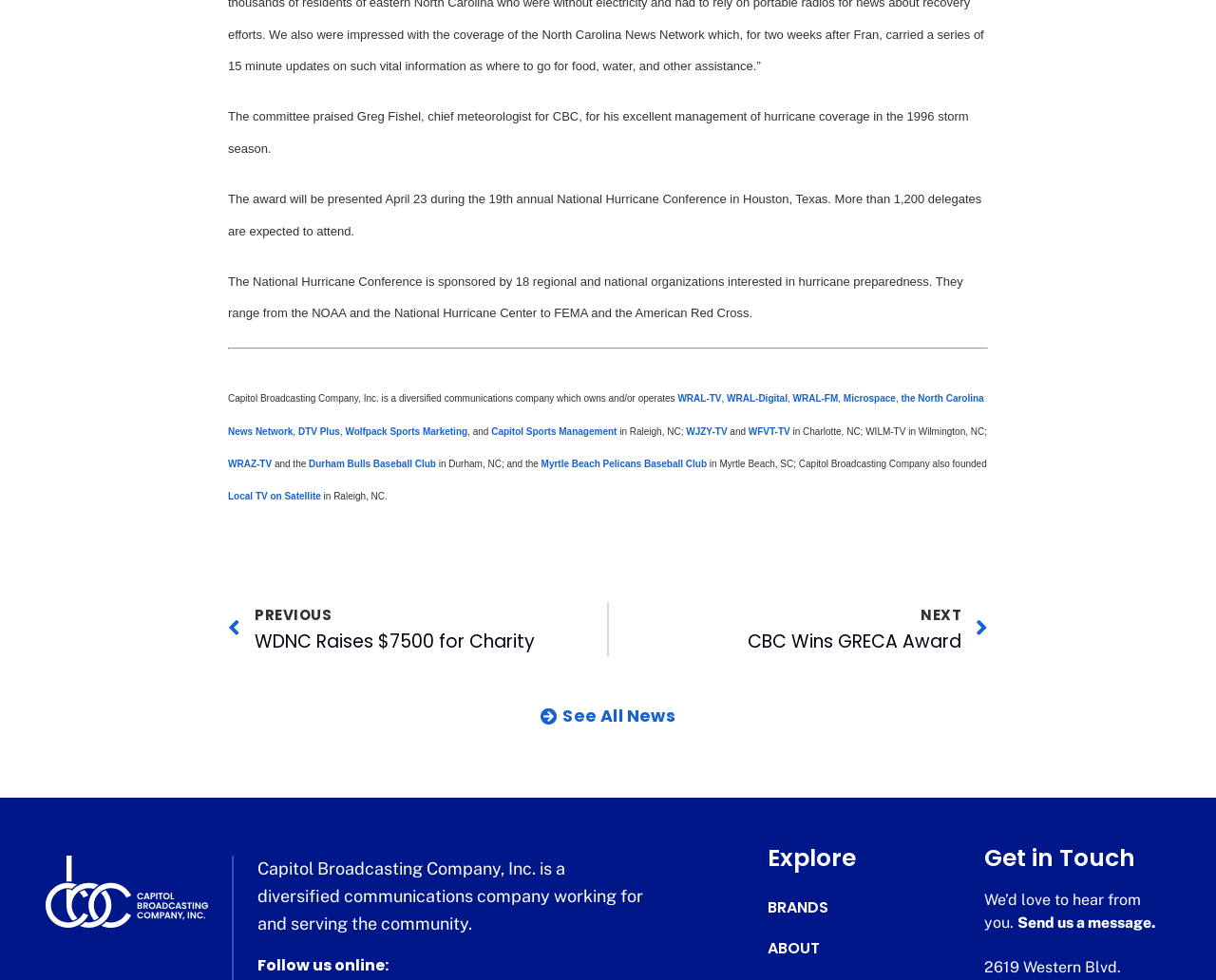What is the award being presented for?
Please provide a comprehensive answer based on the visual information in the image.

The award is being presented to Greg Fishel, chief meteorologist for CBC, for his excellent management of hurricane coverage in the 1996 storm season, as mentioned in the first paragraph of the webpage.